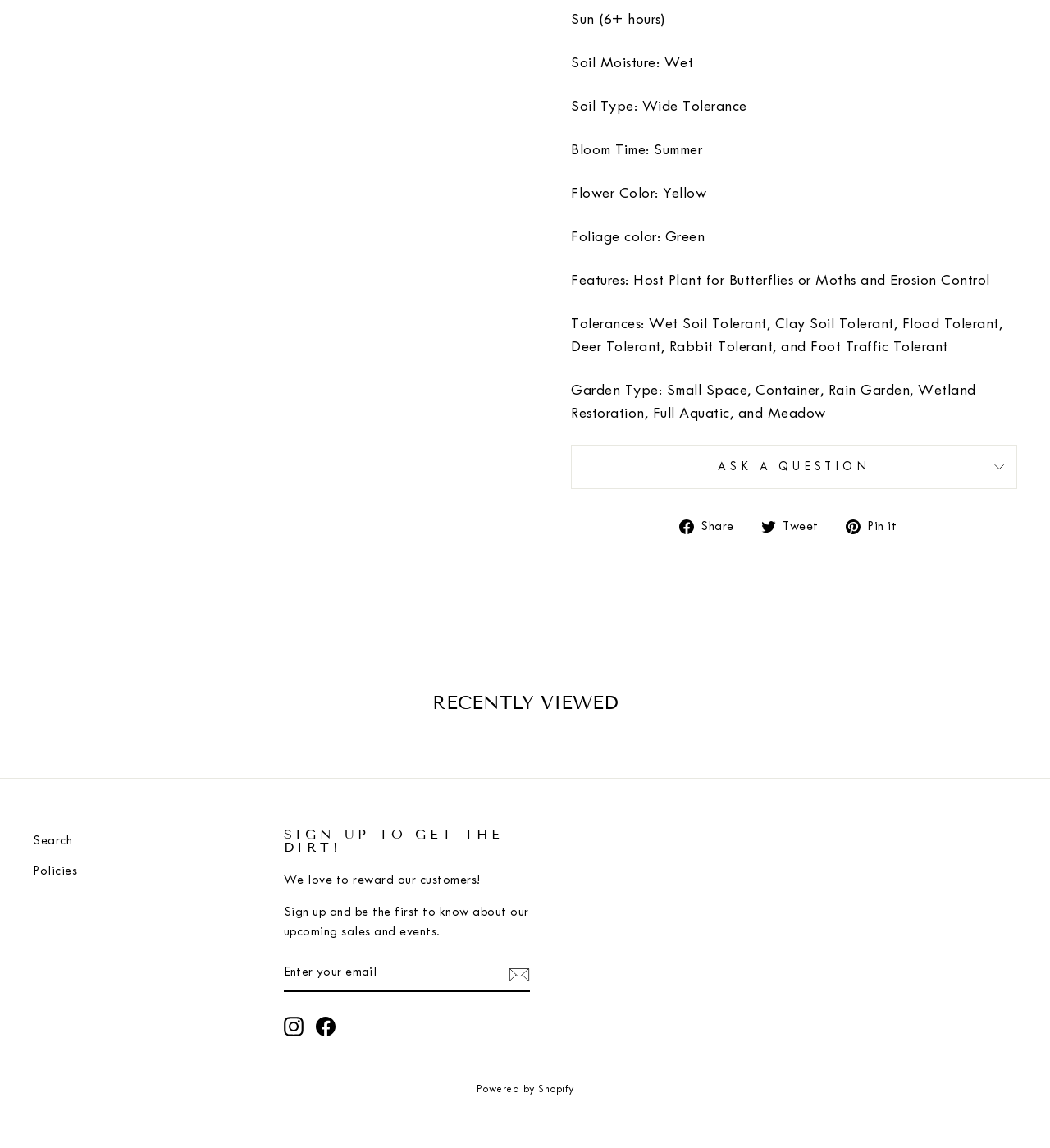With reference to the screenshot, provide a detailed response to the question below:
How can I ask a question about this product?

The webpage provides a button labeled 'ASK A QUESTION' which can be clicked to ask a question about the product.